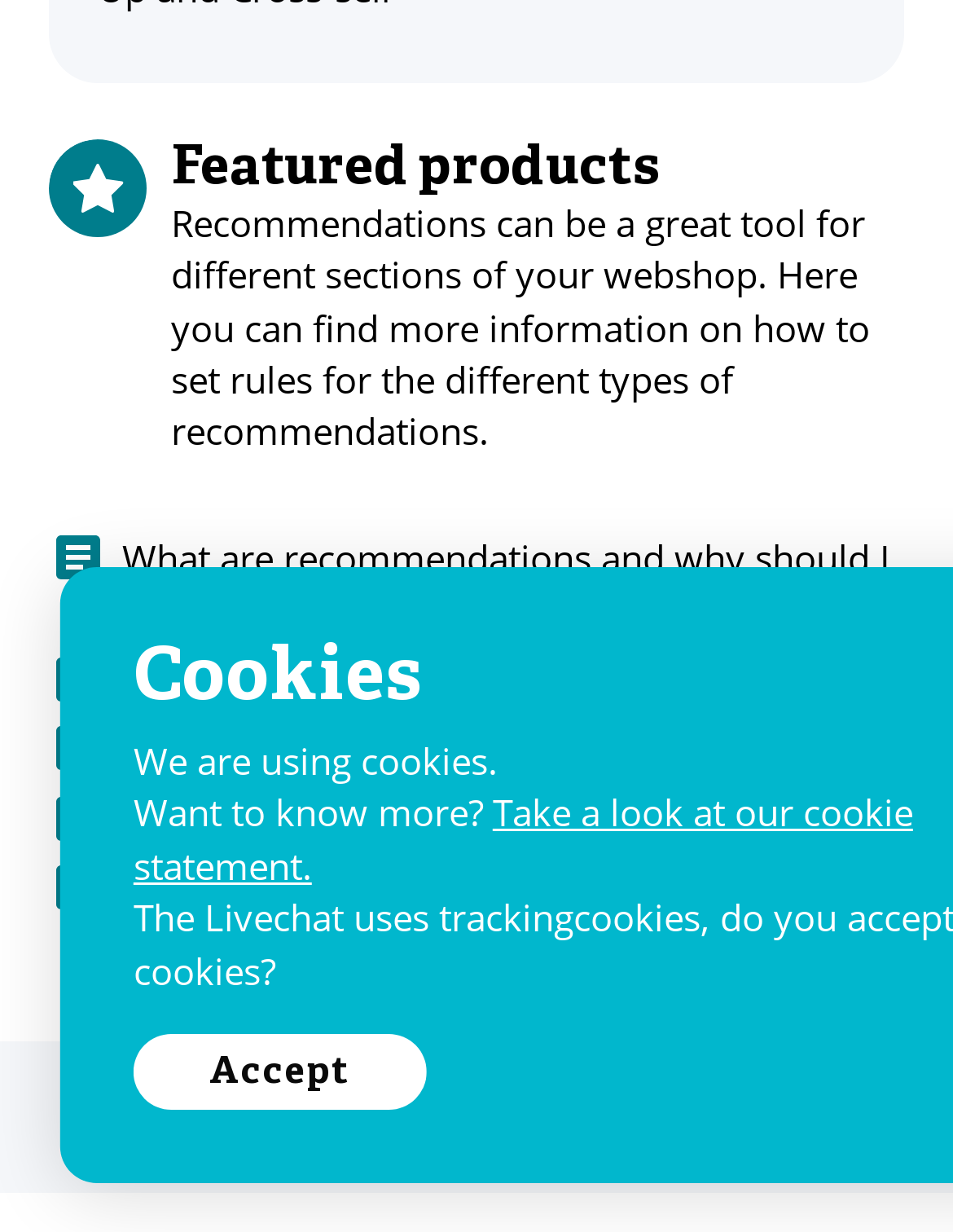Please provide the bounding box coordinates in the format (top-left x, top-left y, bottom-right x, bottom-right y). Remember, all values are floating point numbers between 0 and 1. What is the bounding box coordinate of the region described as: Accept

[0.14, 0.839, 0.448, 0.901]